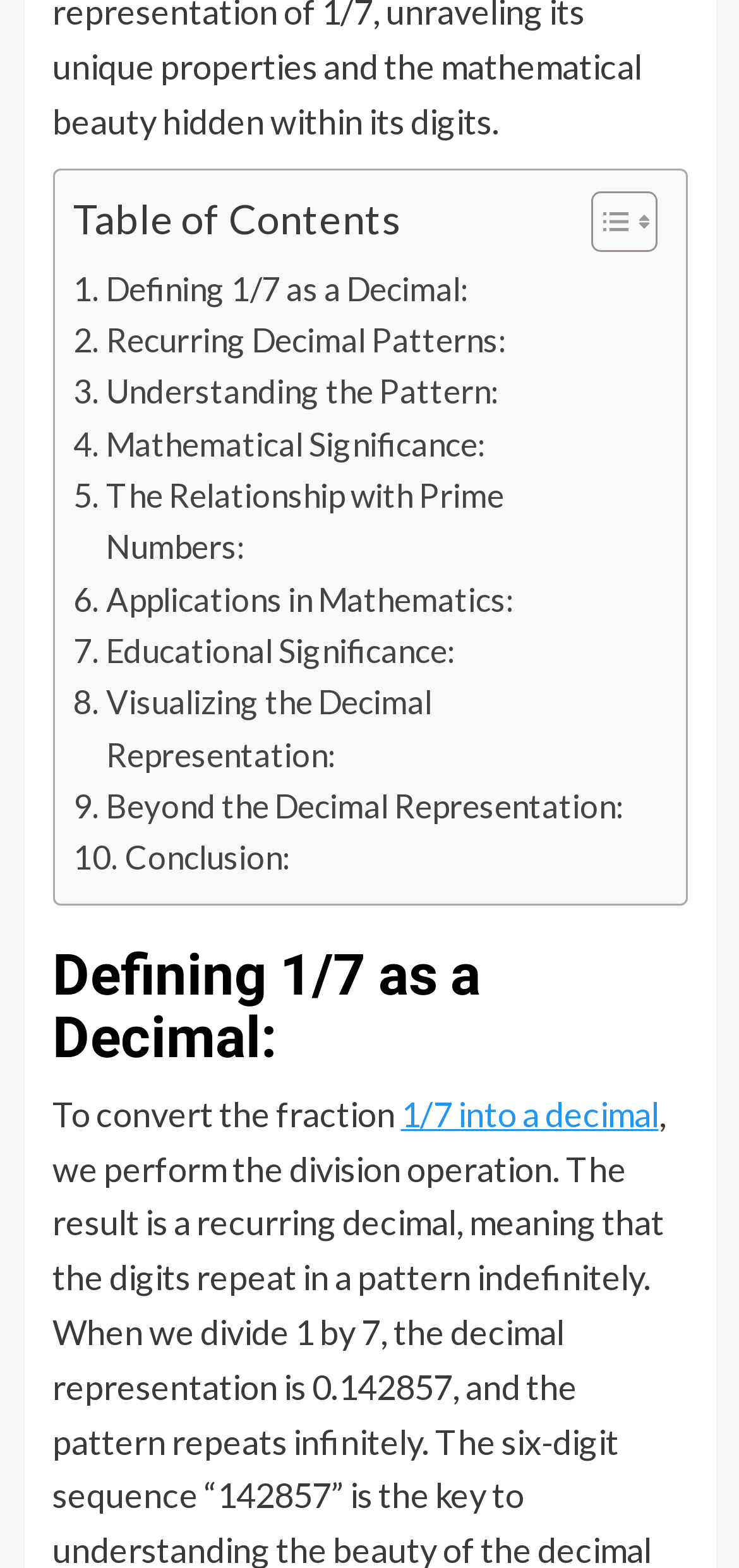What is the title of the first section?
Using the image as a reference, answer with just one word or a short phrase.

Defining 1/7 as a Decimal